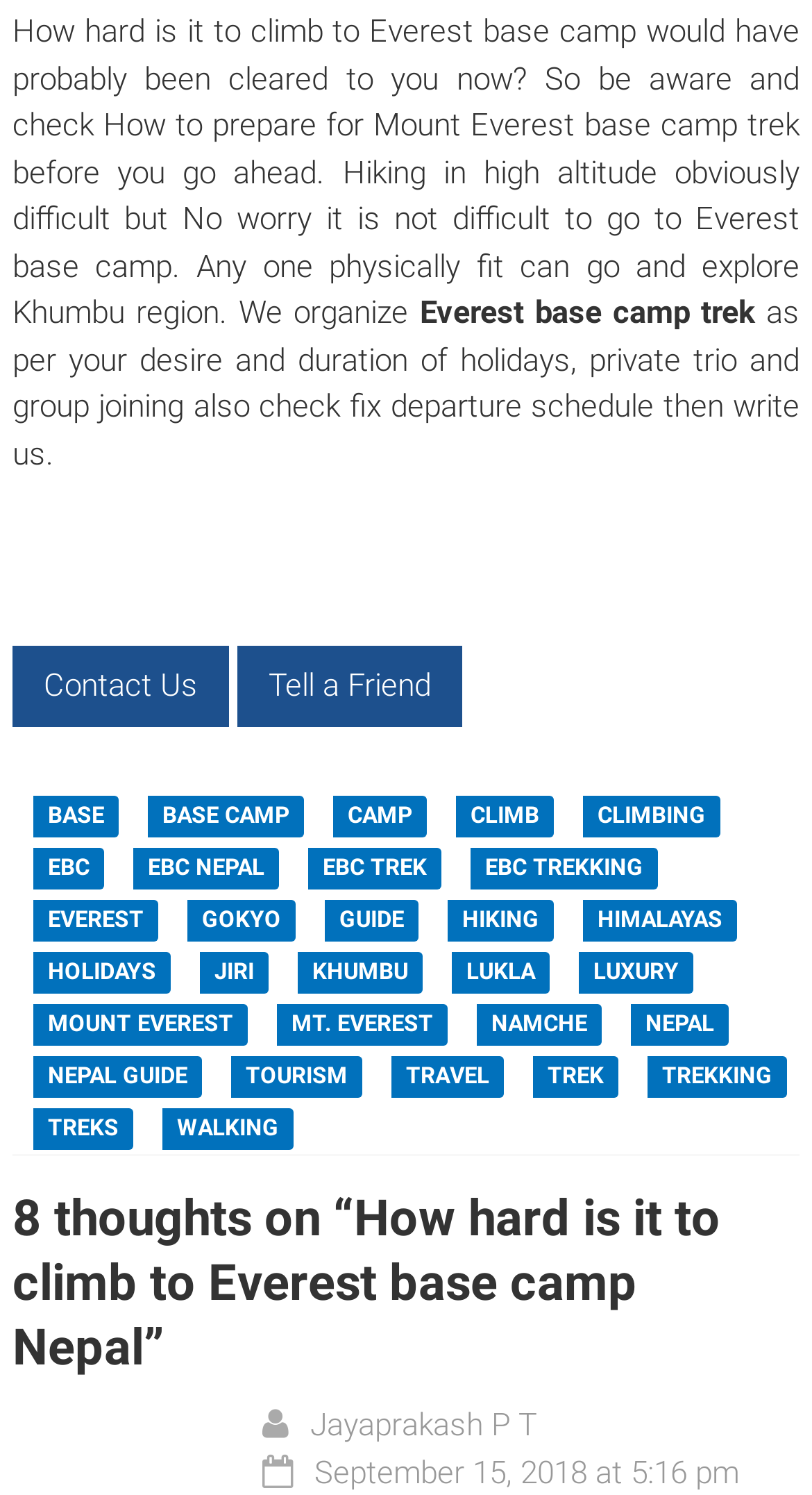Given the element description, predict the bounding box coordinates in the format (top-left x, top-left y, bottom-right x, bottom-right y), using floating point numbers between 0 and 1: Holidays

[0.041, 0.636, 0.21, 0.664]